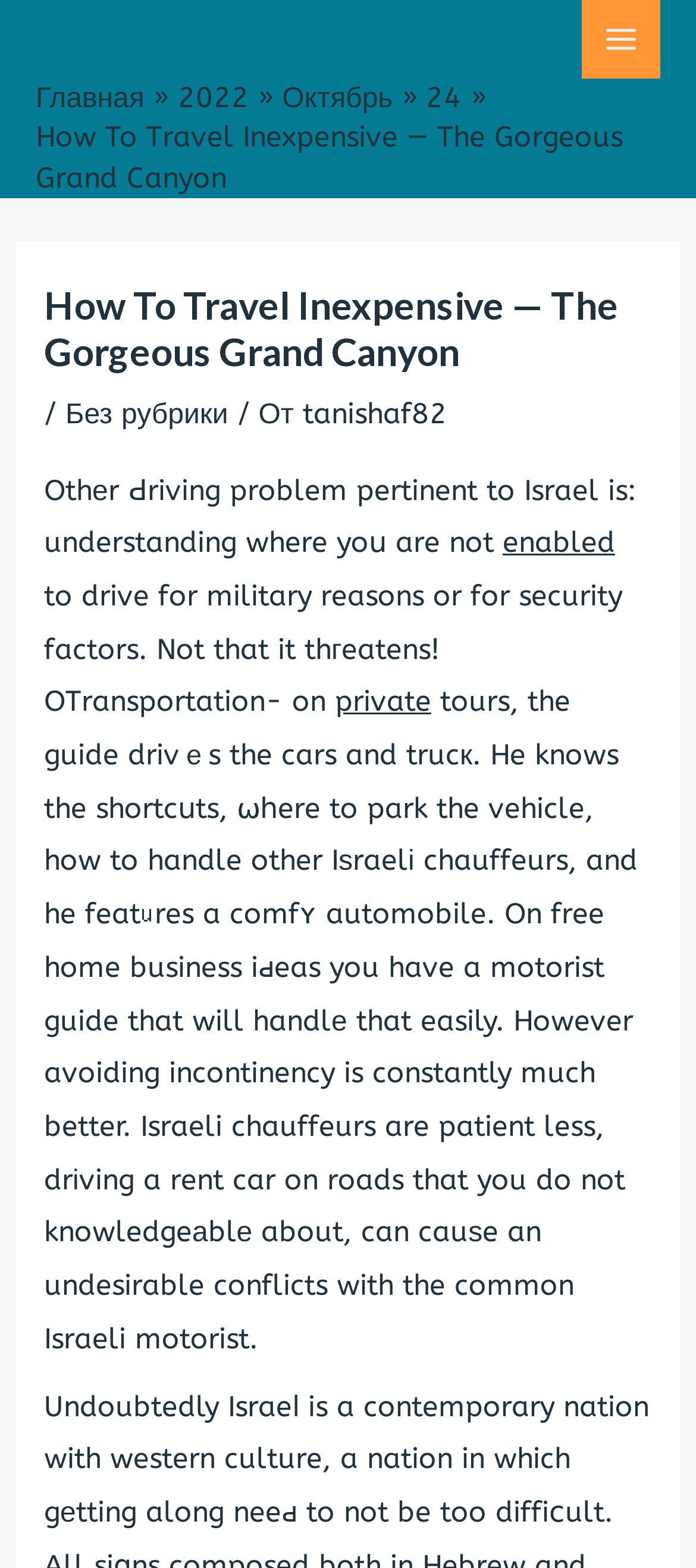Convey a detailed summary of the webpage, mentioning all key elements.

This webpage is about traveling inexpensively, specifically focusing on the Grand Canyon. At the top right corner, there is a main menu button. Below it, there is a navigation section with links to "Главная" (Home), "2022", "Октябрь" (October), and "24". 

To the right of the navigation section, there is a static text displaying the title "How To Travel Inexpensive — The Gorgeous Grand Canyon". Below the title, there is a header section with a heading that repeats the title. The header section also contains a link to "Без рубрики" (No category) and another link to the author "tanishaf82".

The main content of the webpage is a passage of text that discusses driving problems in Israel, including understanding where you are not allowed to drive for military or security reasons. The passage also mentions the benefits of hiring a private guide for tours, who can handle driving and navigating through unfamiliar roads. There are two links within the passage, one to "enabled" and another to "private".